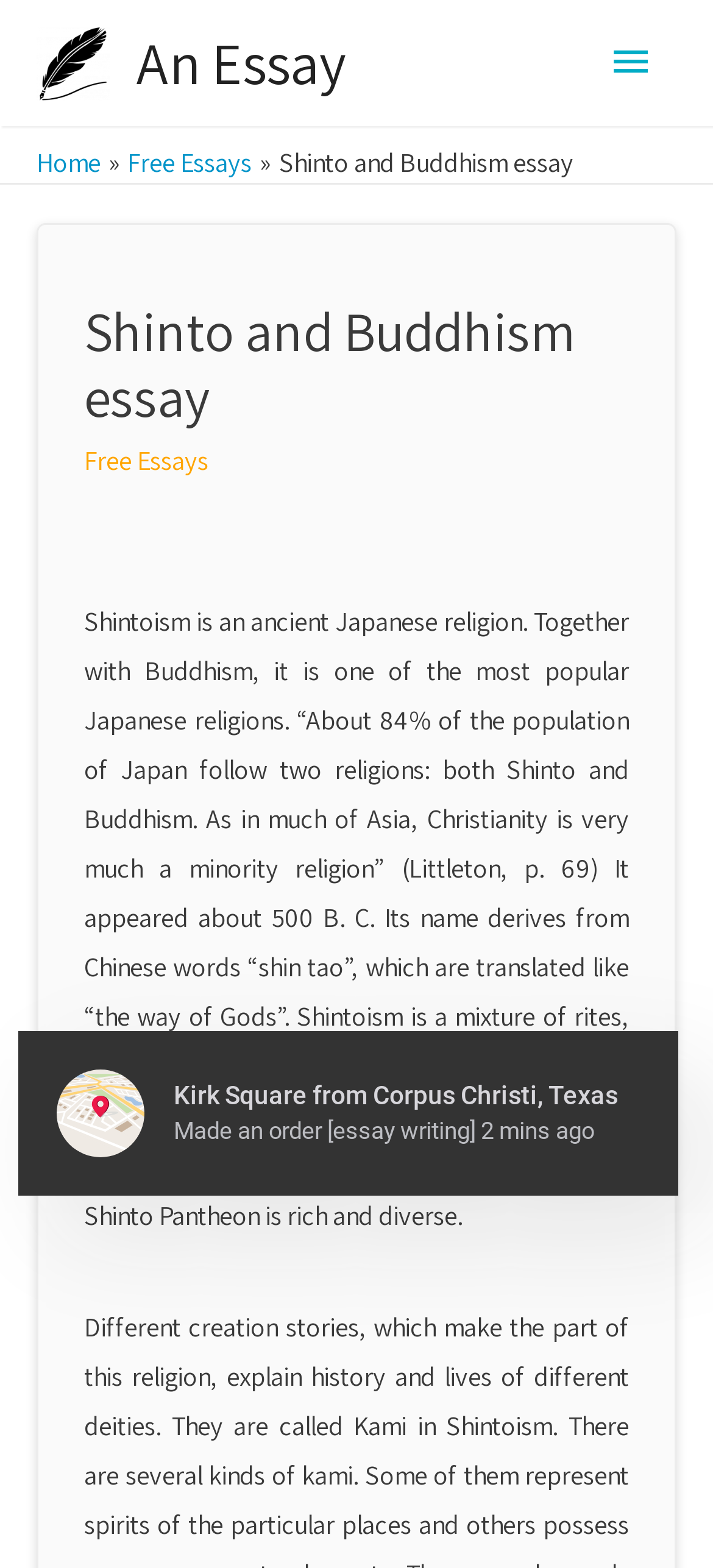Please find the bounding box for the UI element described by: "Accept additional cookies".

None